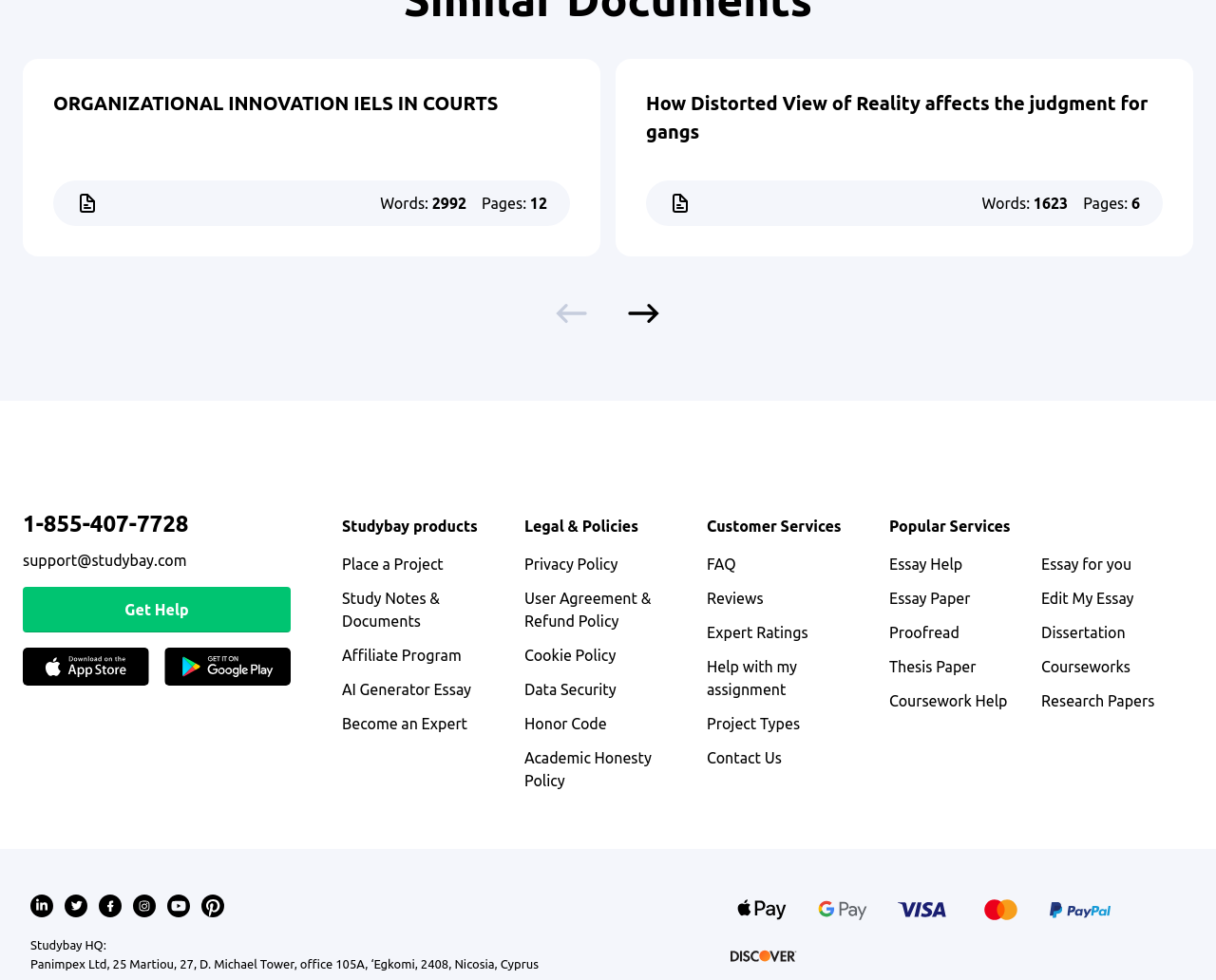How many links are there in the 'Popular Services' section?
Identify the answer in the screenshot and reply with a single word or phrase.

6